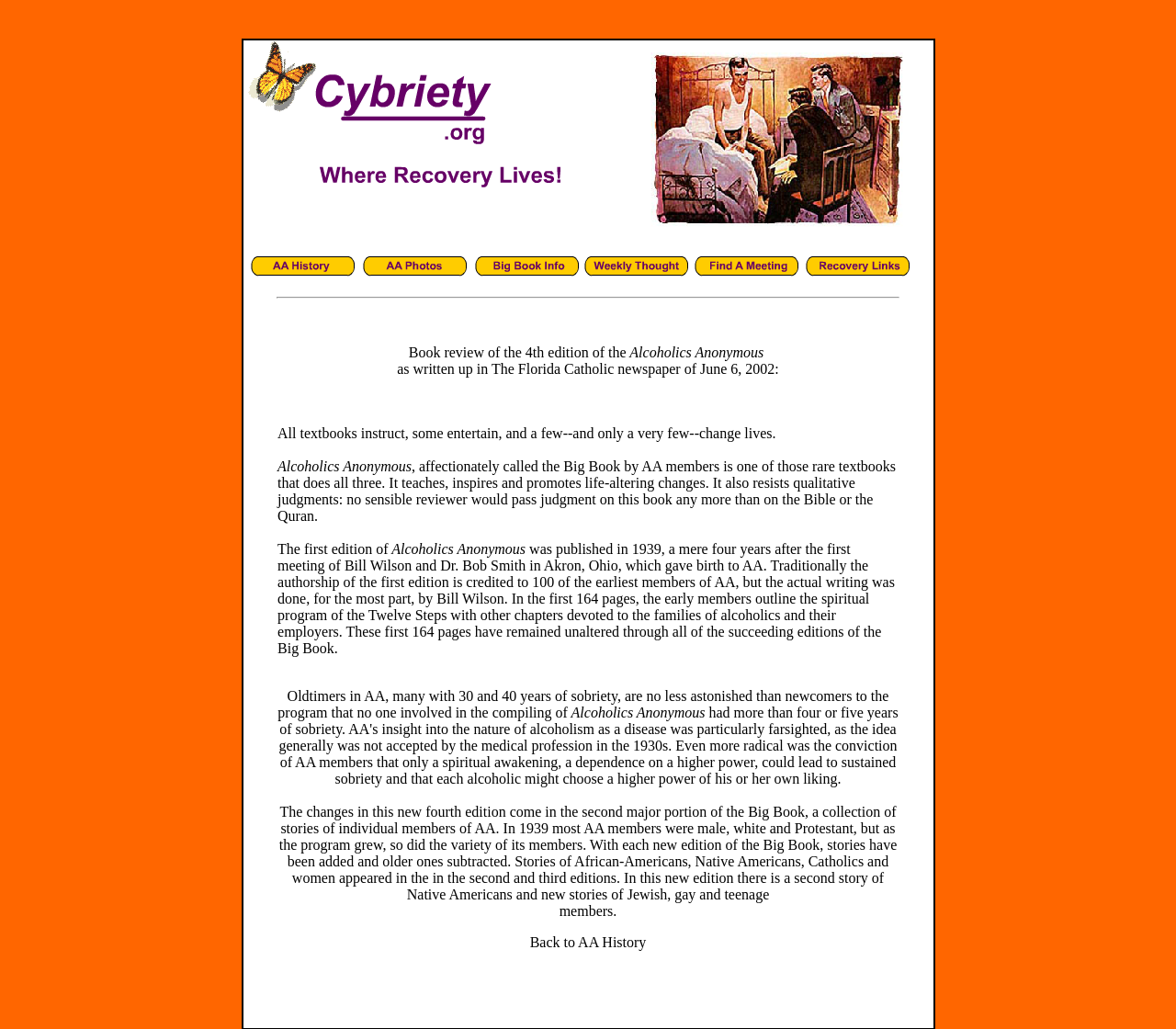What is the purpose of the Twelve Steps?
Please provide a detailed and comprehensive answer to the question.

The Twelve Steps, outlined in the first 164 pages of the book, are part of the spiritual program of AA, which is designed to help individuals overcome alcoholism.